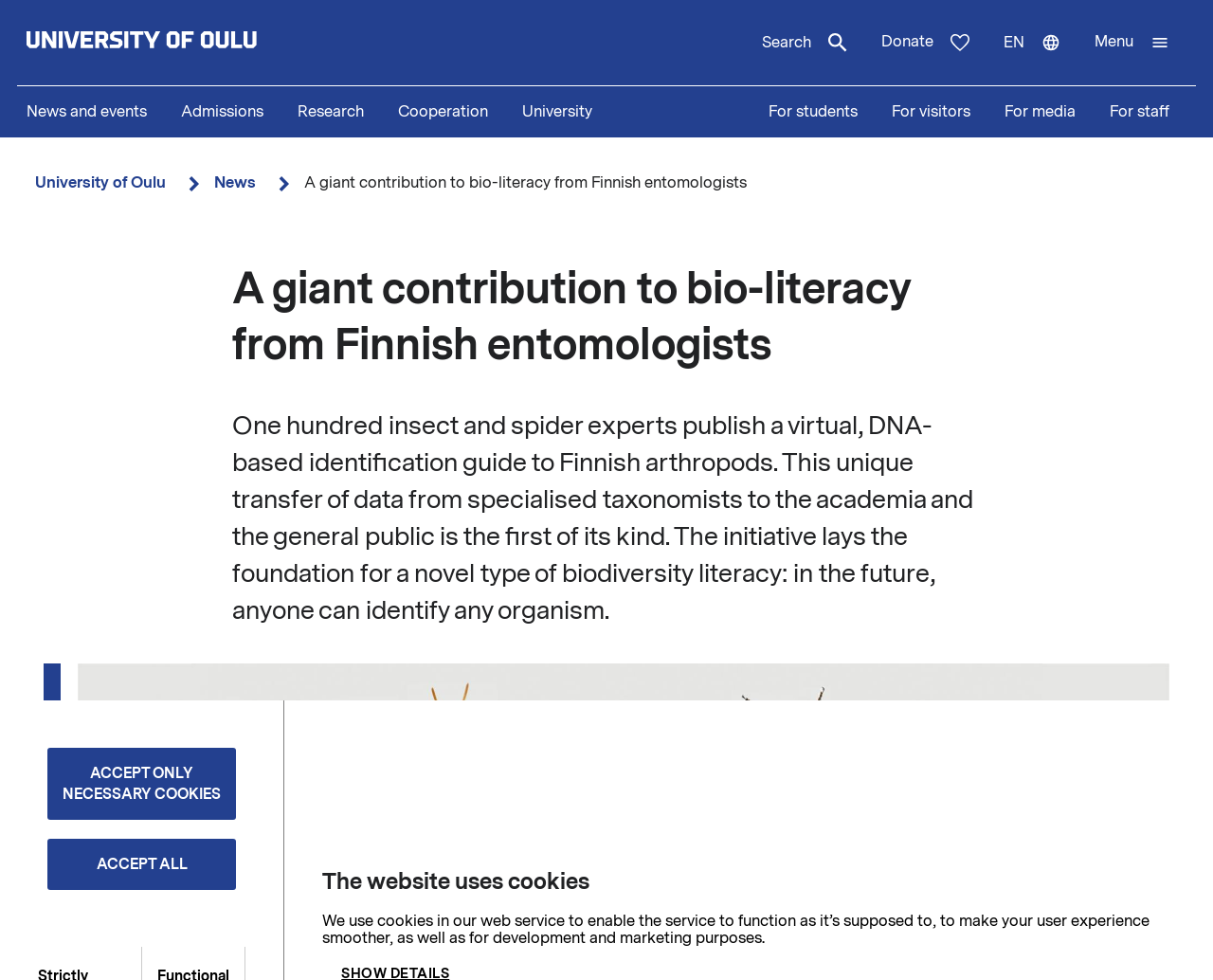Explain in detail what you observe on this webpage.

The webpage is about a significant contribution to bio-literacy from Finnish entomologists, specifically the publication of a virtual, DNA-based identification guide to Finnish arthropods. 

At the top of the page, there is a navigation menu and a button to accept only necessary cookies, accompanied by a warning message. Below this, there is a heading that states "The website uses cookies" and a paragraph explaining the purpose of cookies on the website.

On the top-left corner, there is a link to the University of Oulu's front page, accompanied by an image of the university's logo. Next to it, there is a search button with a magnifying glass icon. 

On the top-right corner, there are links to donate, switch languages, and open a menu. Each of these links has an accompanying image.

Below these links, there are two navigation menus: the main navigation menu and the stakeholder menu. The main navigation menu has links to news and events, admissions, research, cooperation, and university. The stakeholder menu has links for students, visitors, media, and staff.

Underneath the navigation menus, there is a breadcrumb navigation menu that shows the current page's location within the website. The current page's title, "A giant contribution to bio-literacy from Finnish entomologists", is displayed prominently, followed by a detailed description of the publication and its significance.